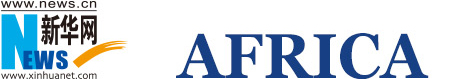Offer a meticulous description of the image.

The image features the logo of Xinhua News Agency prominently displayed on the left, characterized by its stylized "N" and the word "NEWS" in a dynamic font. On the right, the word "AFRICA" is presented in bold, blue lettering, emphasizing the focus on news related to the African continent. This visual highlights Xinhua's commitment to providing comprehensive coverage of events and developments within Africa, aligning with its broader mission of global journalism.